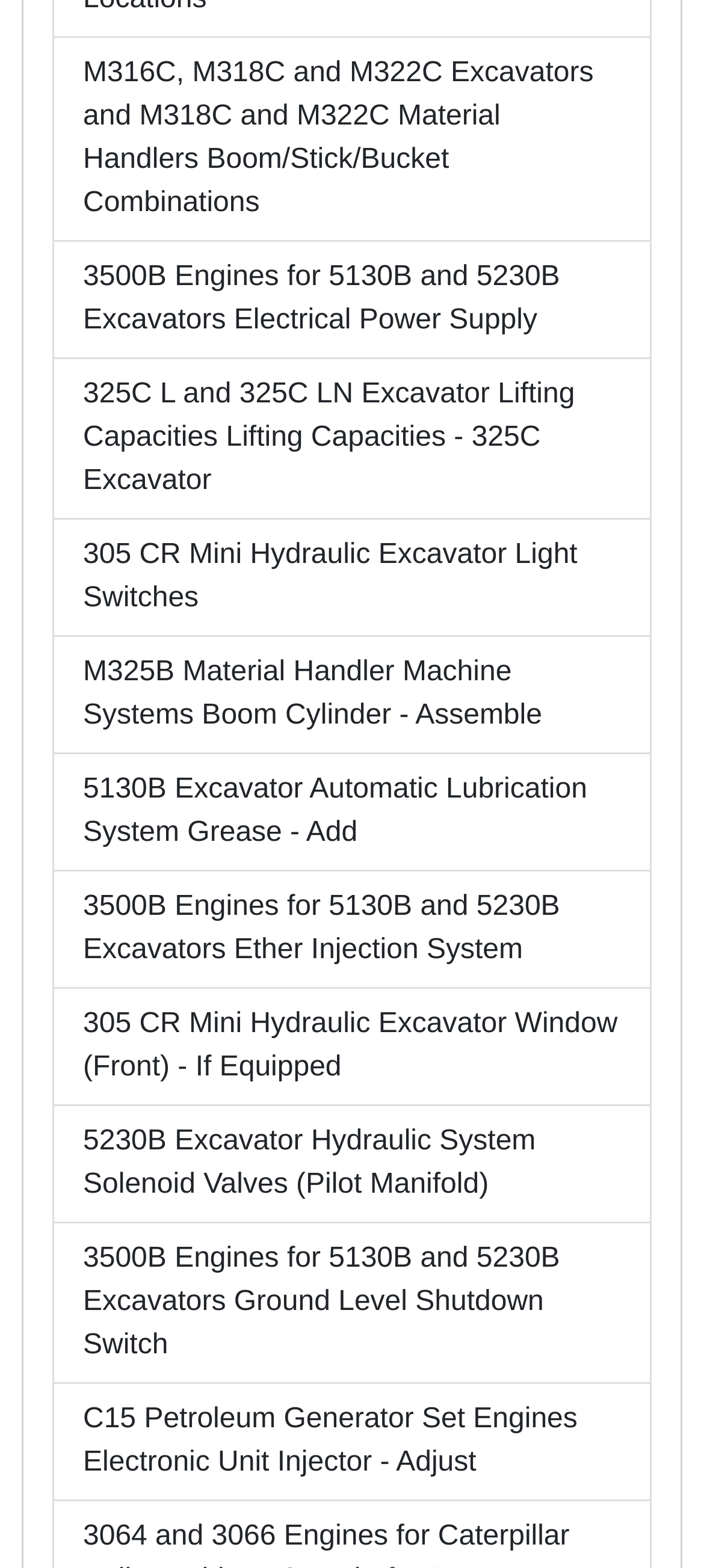Respond with a single word or phrase to the following question:
What is the vertical position of the link '305 CR Mini Hydraulic Excavator Light Switches'?

Above the link 'M325B Material Handler Machine Systems Boom Cylinder - Assemble'